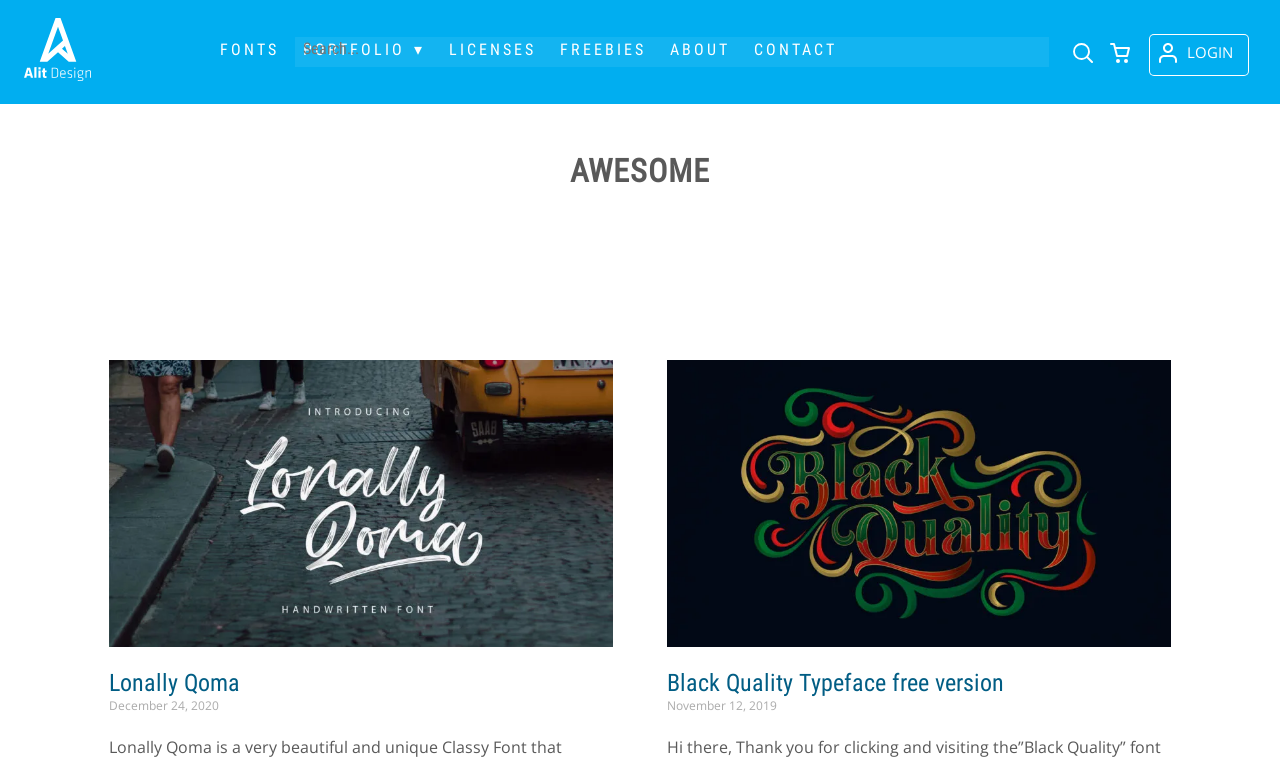Pinpoint the bounding box coordinates of the clickable area needed to execute the instruction: "go to LOGIN page". The coordinates should be specified as four float numbers between 0 and 1, i.e., [left, top, right, bottom].

[0.898, 0.046, 0.975, 0.099]